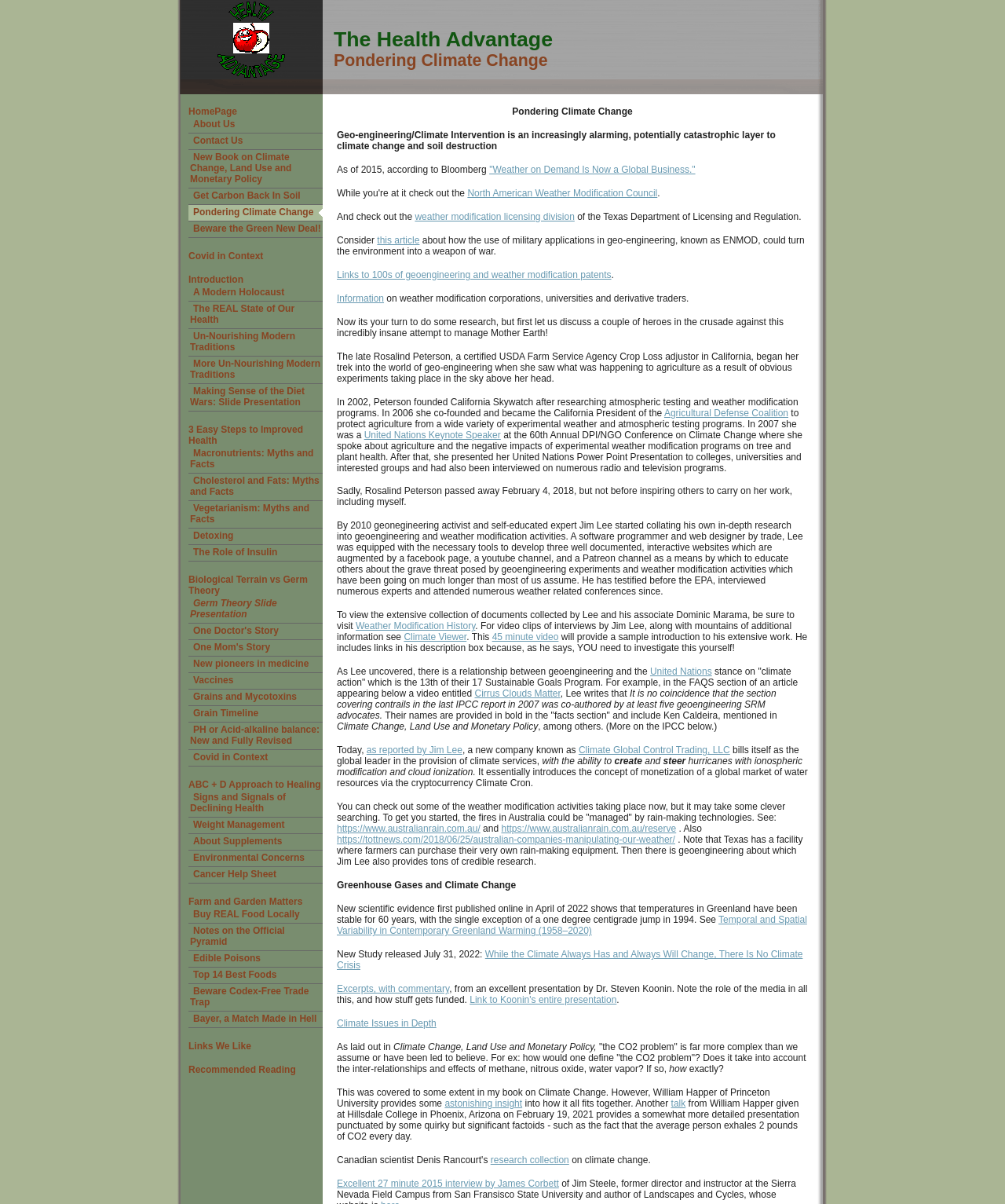What is the main topic of this webpage?
Provide a concise answer using a single word or phrase based on the image.

Climate Change